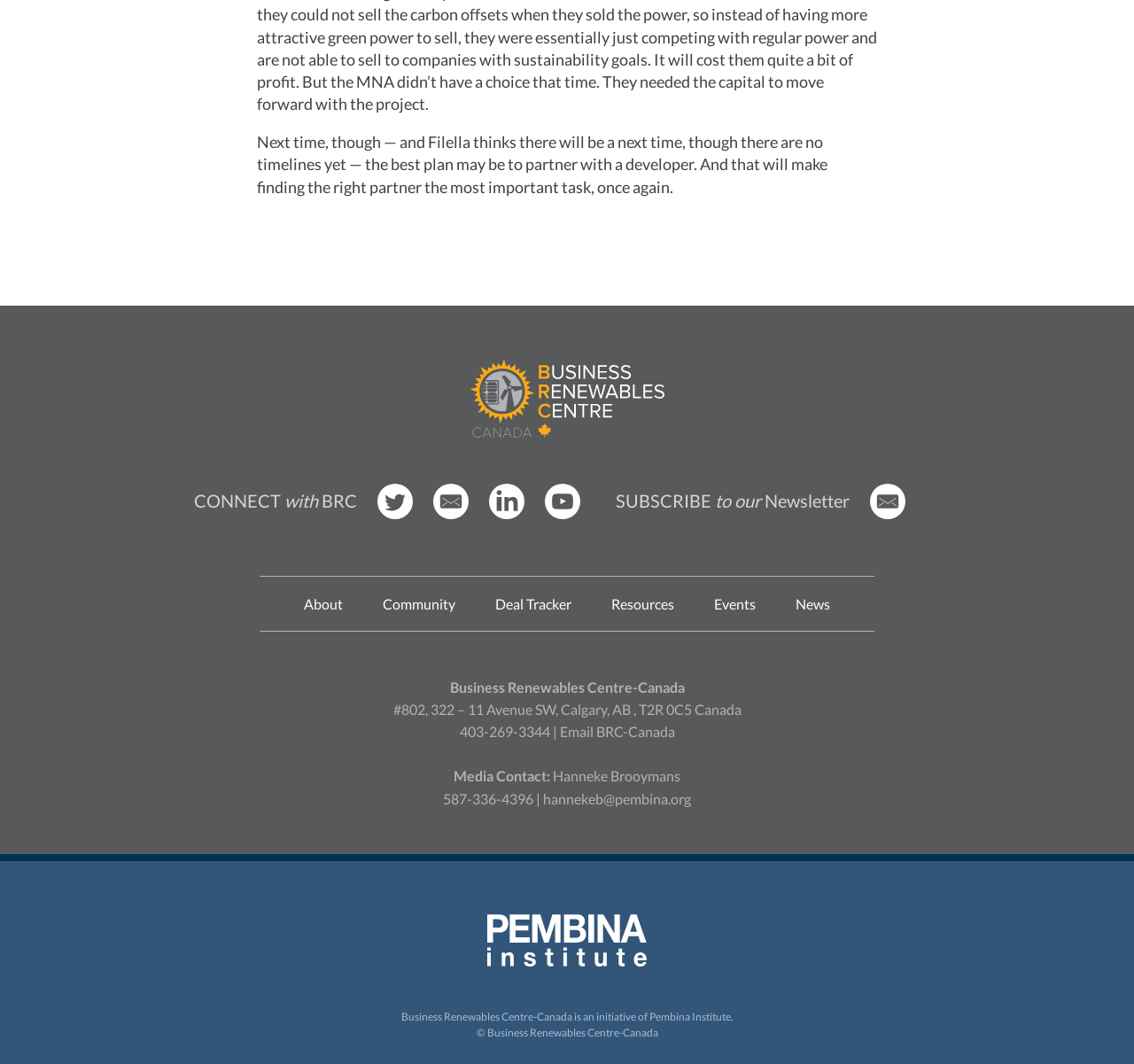Please identify the bounding box coordinates of the element I should click to complete this instruction: 'Email the Media Contact'. The coordinates should be given as four float numbers between 0 and 1, like this: [left, top, right, bottom].

[0.479, 0.742, 0.609, 0.758]